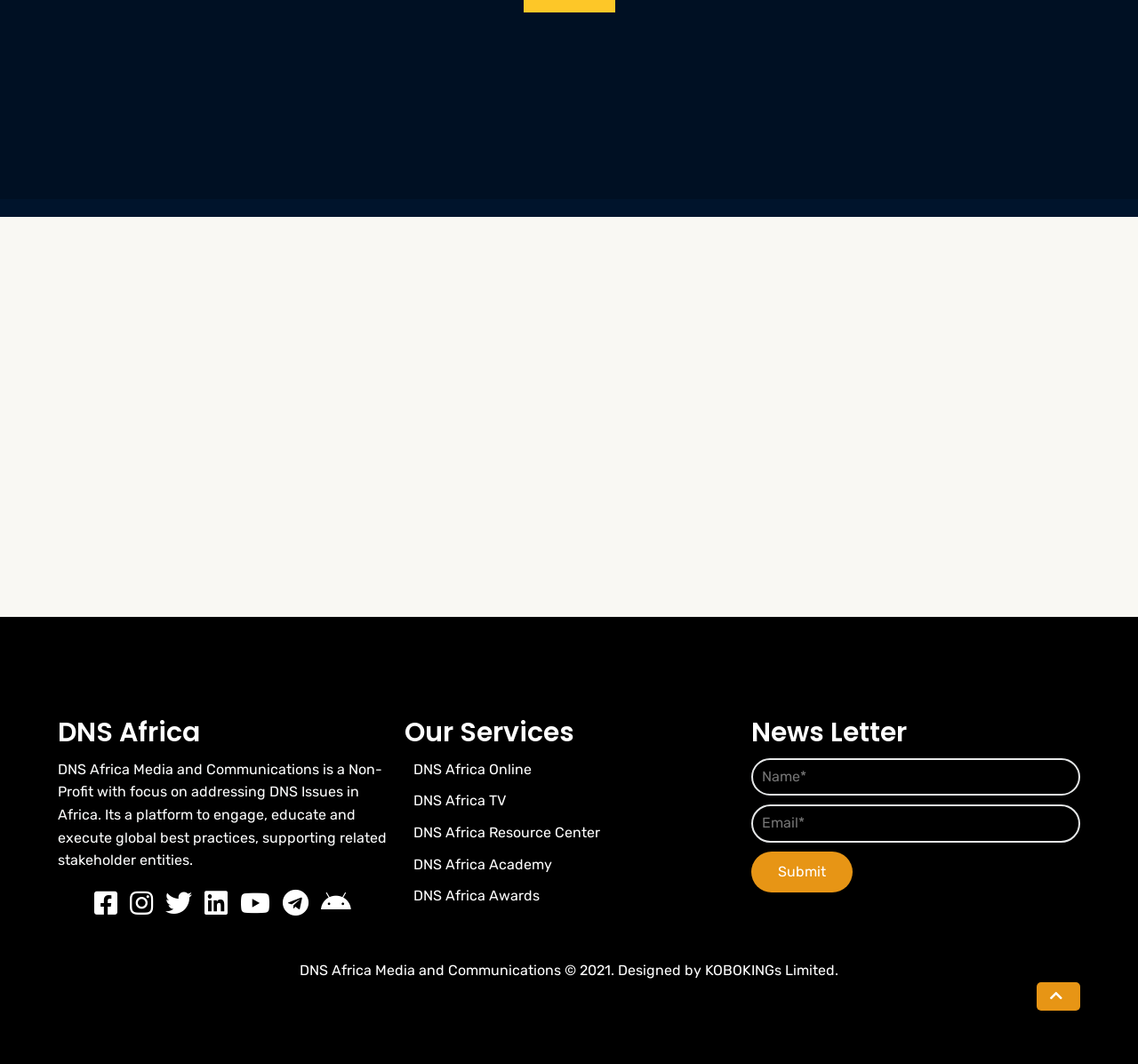Kindly provide the bounding box coordinates of the section you need to click on to fulfill the given instruction: "Check DNS Africa Awards".

[0.355, 0.827, 0.645, 0.857]